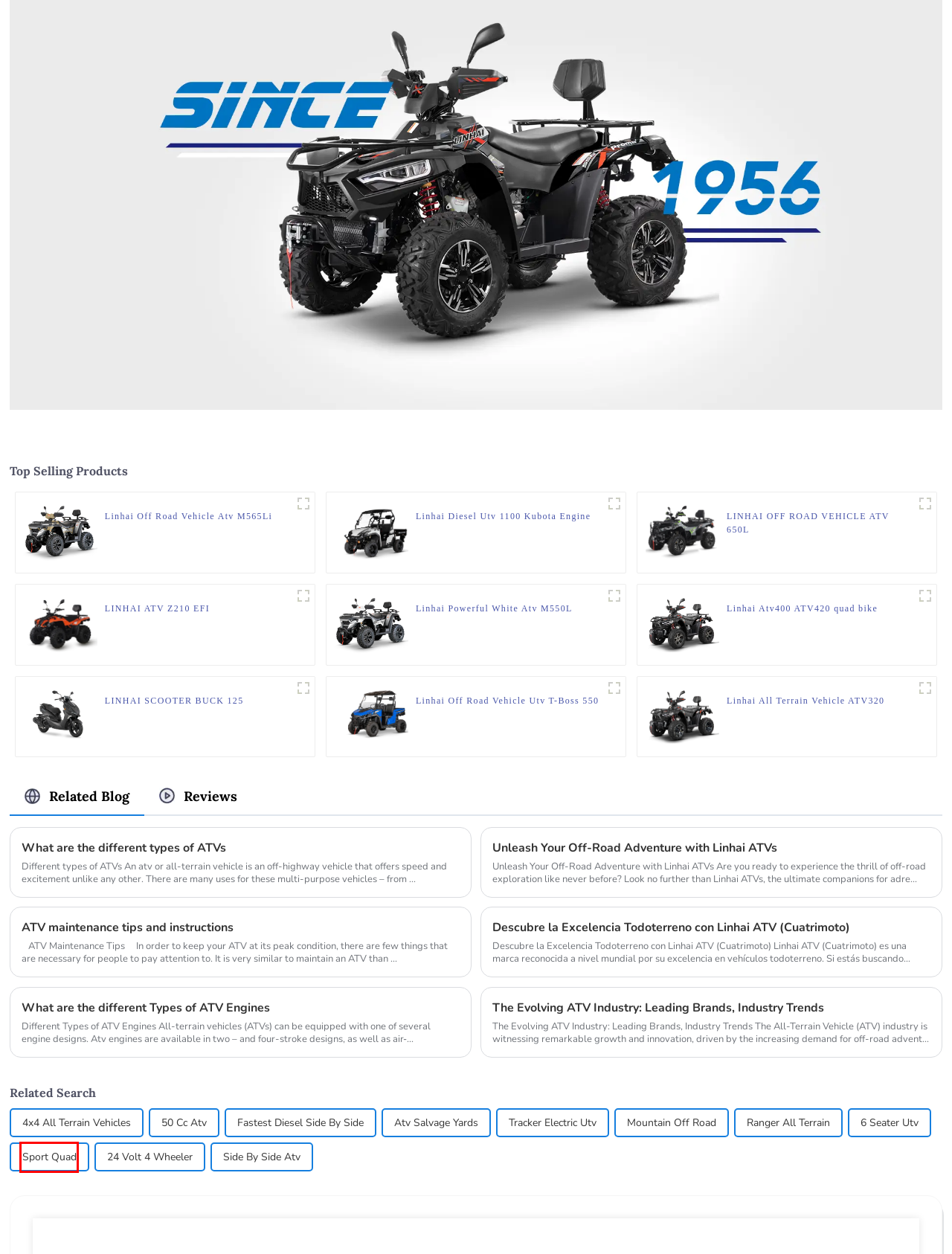Given a screenshot of a webpage with a red rectangle bounding box around a UI element, select the best matching webpage description for the new webpage that appears after clicking the highlighted element. The candidate descriptions are:
A. High Quality 6 Seater Utv Manufacturer and Supplier, Factory Companies | LINHAI
B. High Quality Mountain Off Road Manufacturer and Supplier, Factory Companies | LINHAI
C. High Quality Sport Quad Manufacturer and Supplier, Factory Companies | LINHAI
D. High Quality Fastest Diesel Side By Side Manufacturer and Supplier, Factory Companies | LINHAI
E. High Quality 4×4 All Terrain Vehicles Manufacturer and Supplier, Factory Companies | LINHAI
F. News - The Evolving ATV Industry: Leading Brands, Industry Trends
G. News - Descubre la Excelencia Todoterreno con Linhai ATV (Cuatrimoto)
H. High Quality 24 Volt 4 Wheeler Manufacturer and Supplier, Factory Companies | LINHAI

C